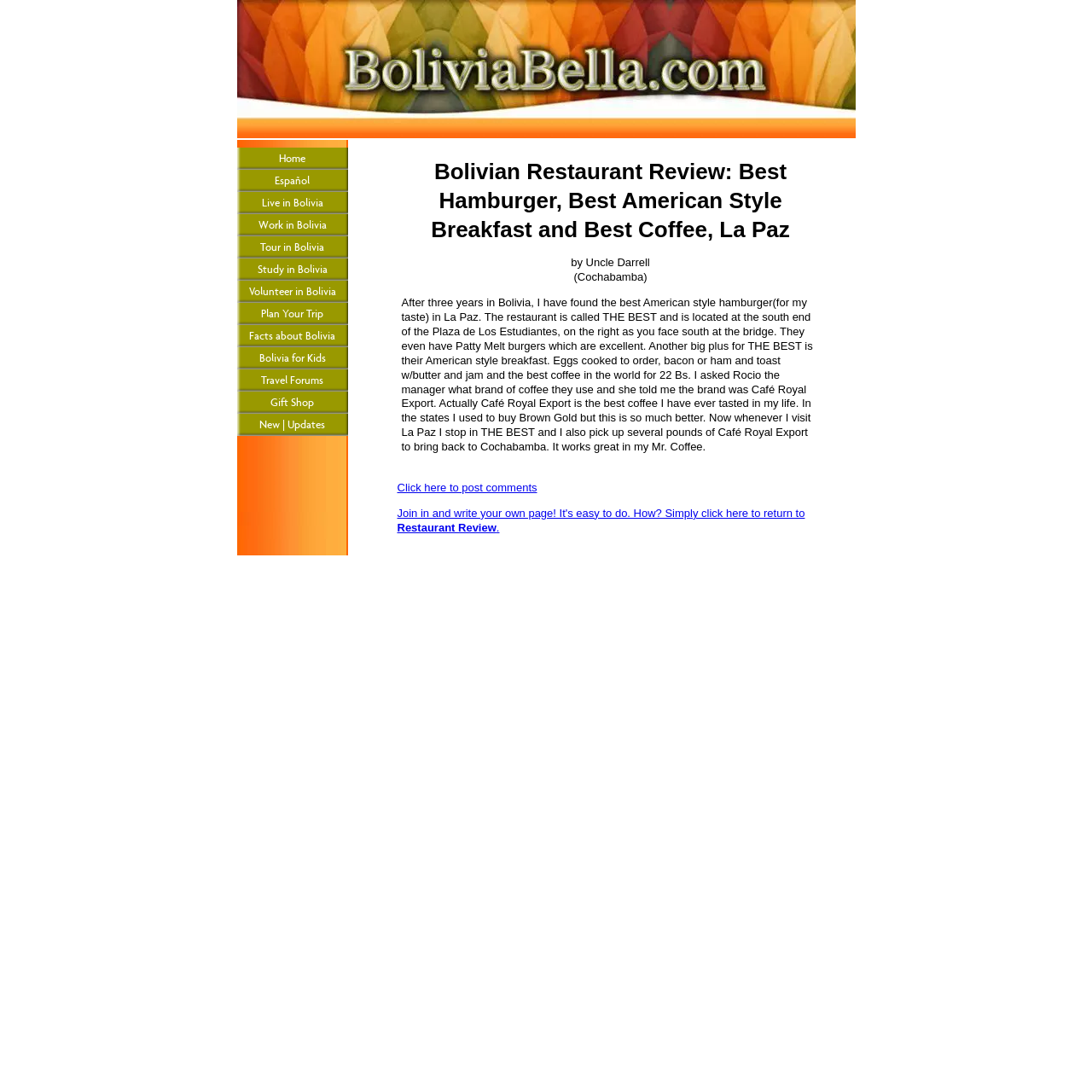Determine the bounding box of the UI component based on this description: "Home". The bounding box coordinates should be four float values between 0 and 1, i.e., [left, top, right, bottom].

[0.217, 0.135, 0.318, 0.155]